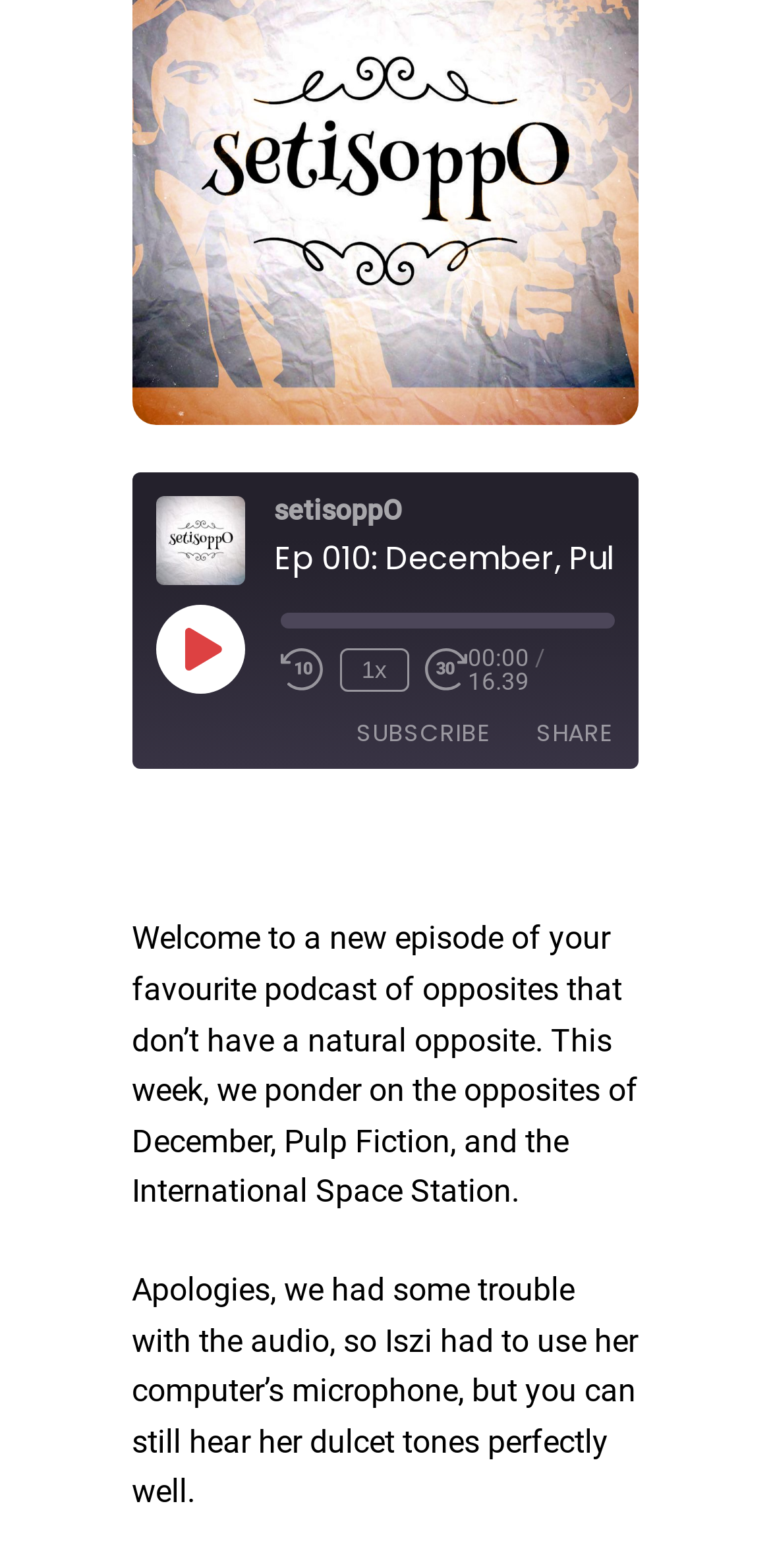How many ways are there to share the episode?
Answer briefly with a single word or phrase based on the image.

4